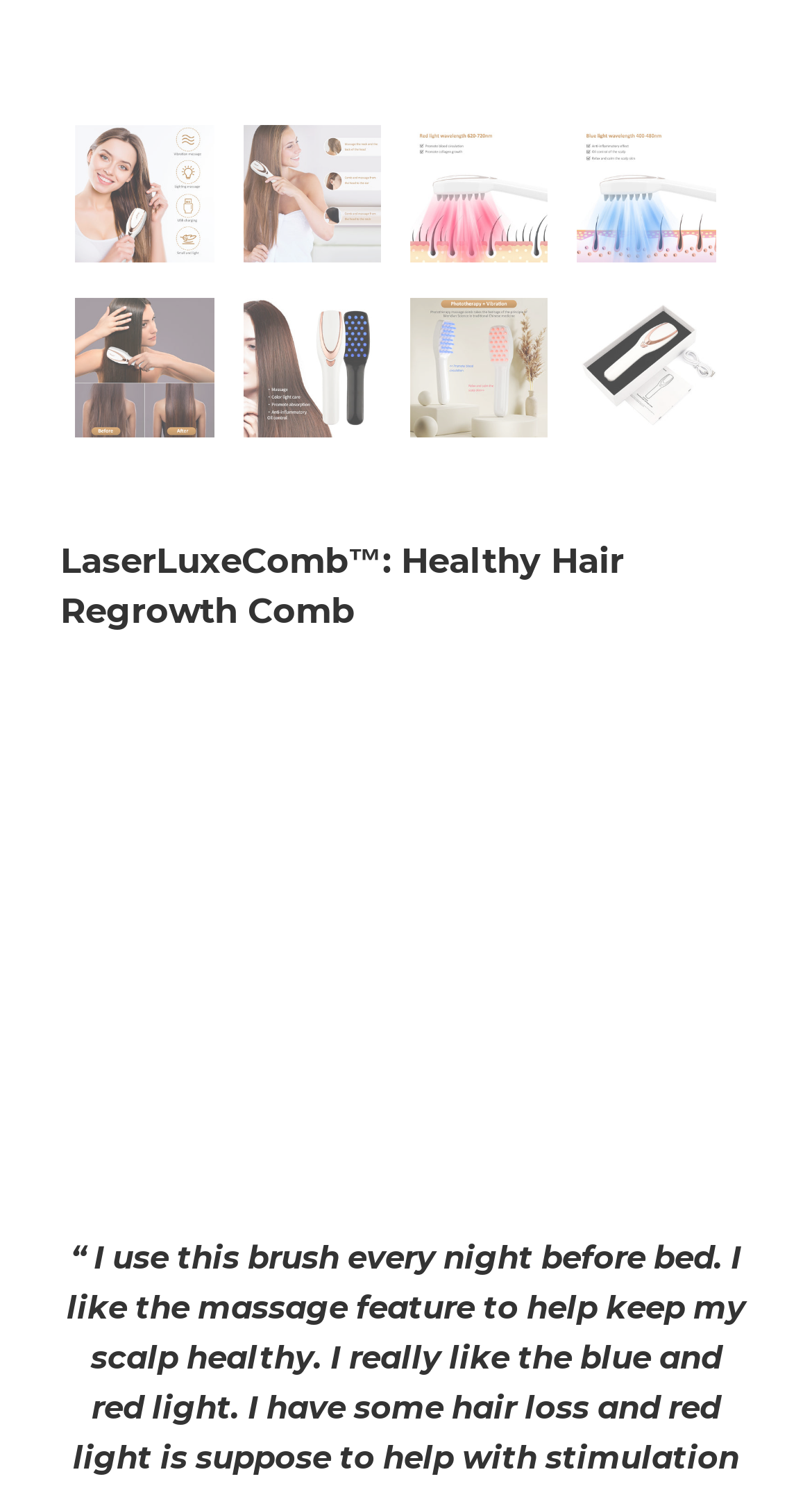Please specify the bounding box coordinates of the element that should be clicked to execute the given instruction: 'Check the product description'. Ensure the coordinates are four float numbers between 0 and 1, expressed as [left, top, right, bottom].

[0.074, 0.359, 0.926, 0.428]